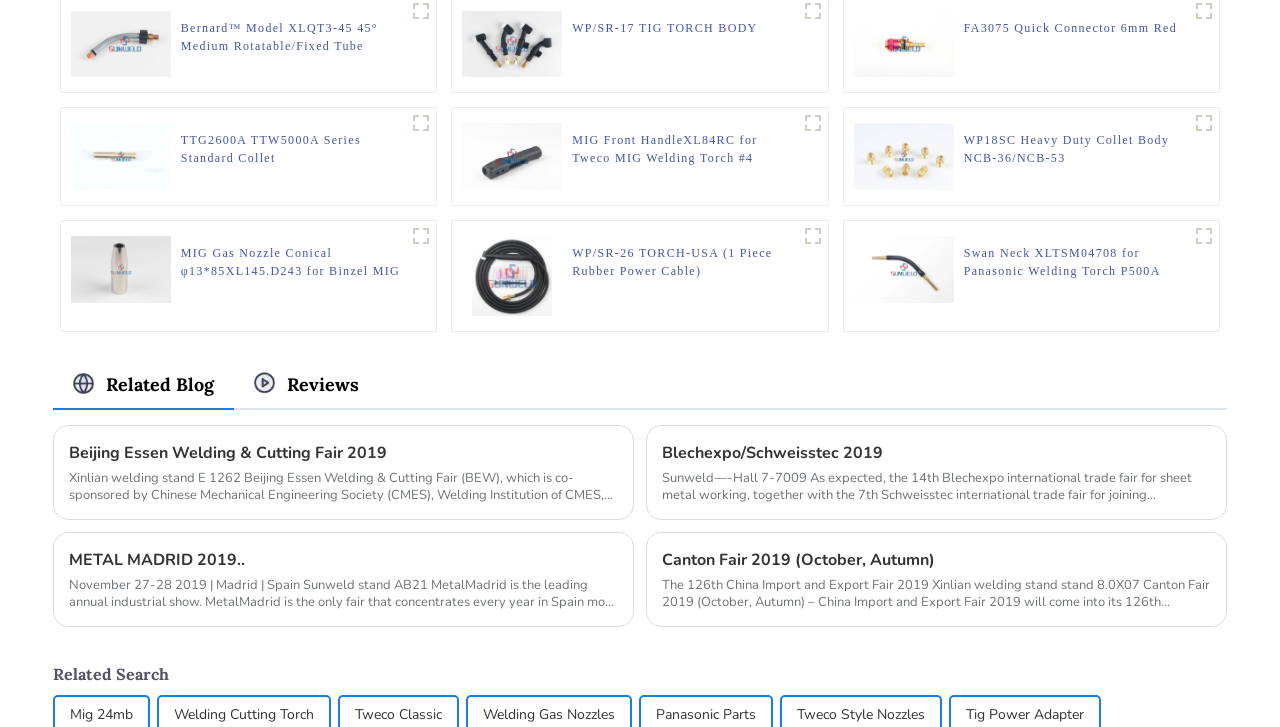Provide the bounding box coordinates of the HTML element this sentence describes: "title="P500 Swan Neck"".

[0.929, 0.304, 0.952, 0.345]